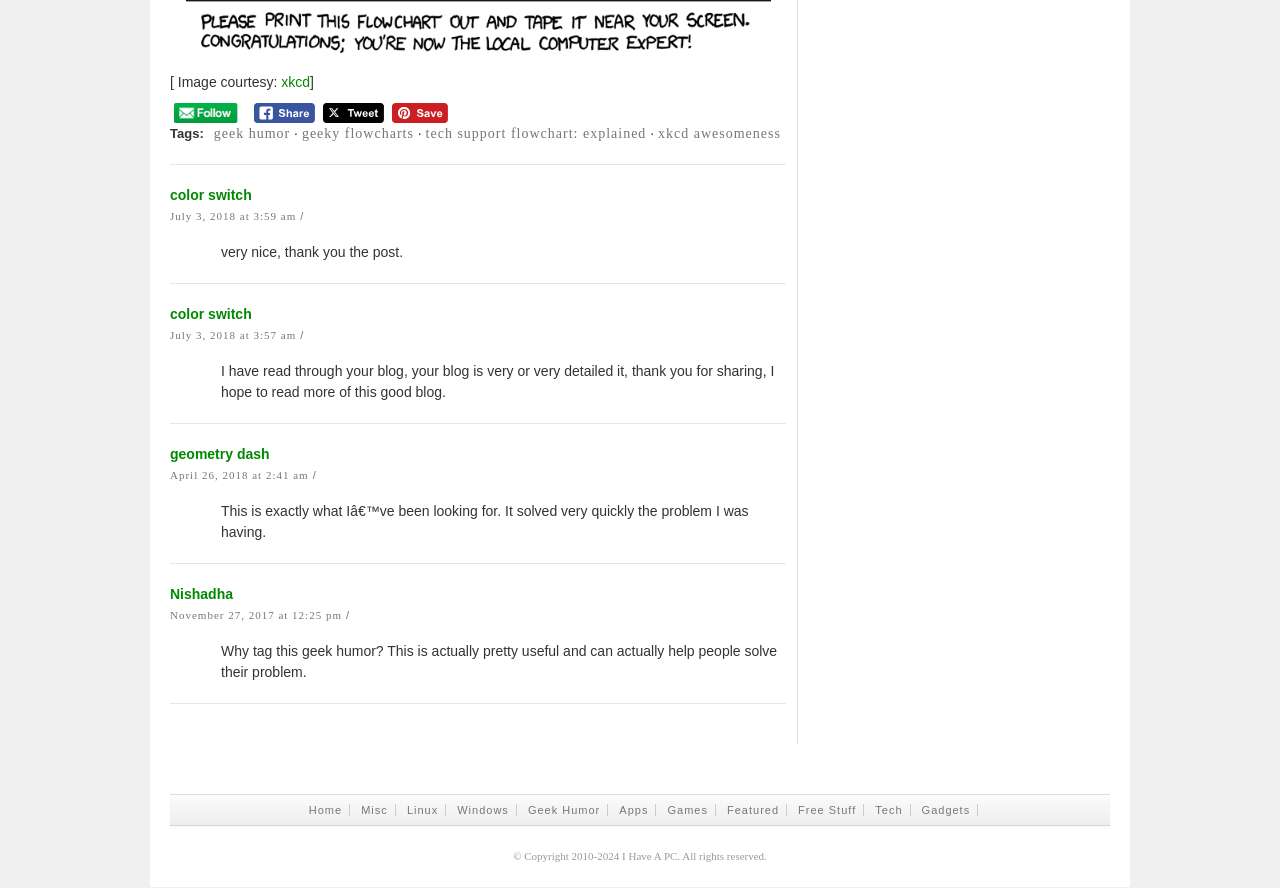Please determine the bounding box coordinates of the element's region to click for the following instruction: "Share on Facebook".

[0.199, 0.116, 0.246, 0.139]